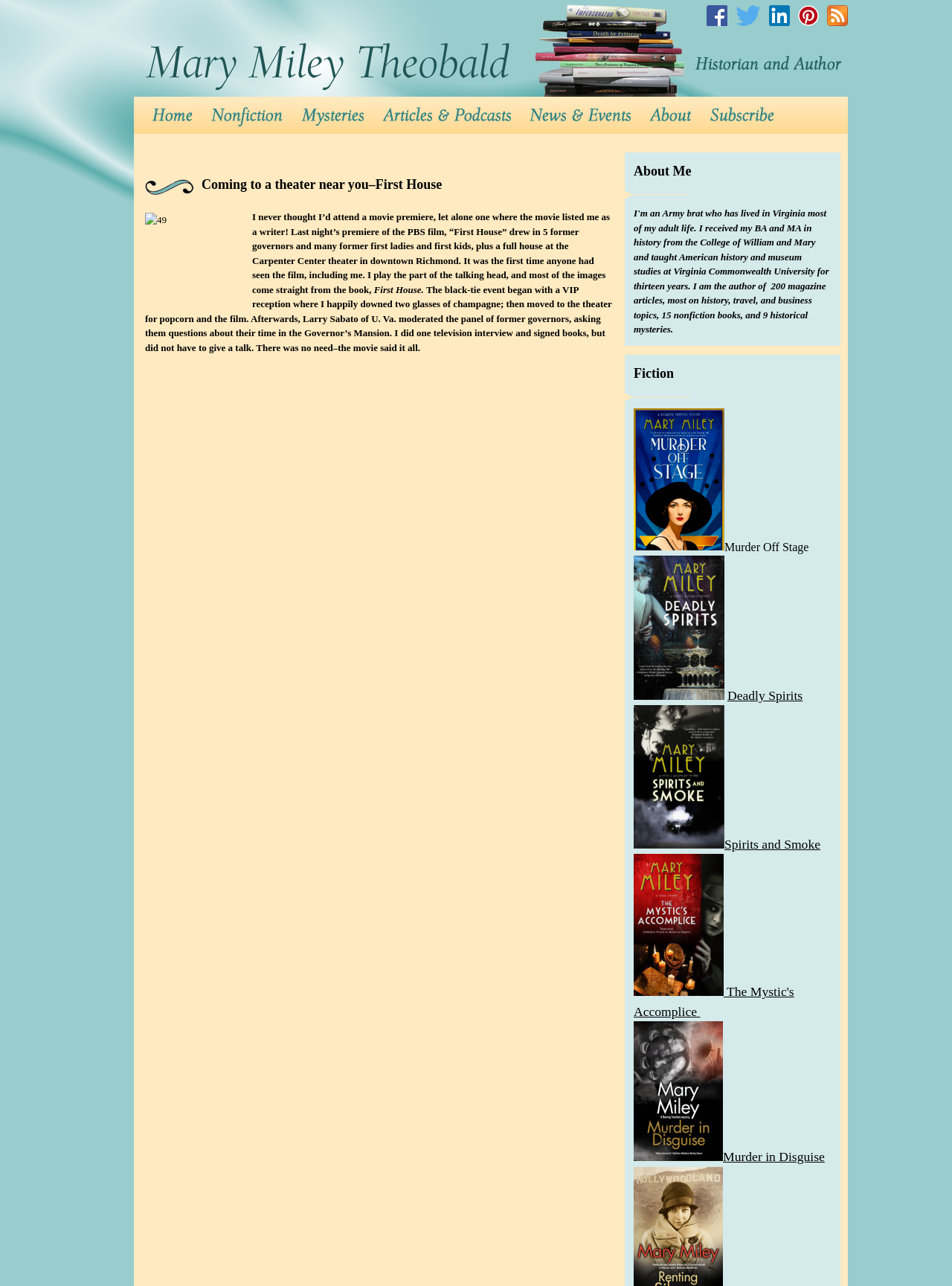Illustrate the webpage thoroughly, mentioning all important details.

The webpage is about Mary Miley Theobald, a historian and writer. At the top, there is a heading with her name, which is also a link. Below it, there is a smaller heading that describes her profession. 

On the top-left side, there is a navigation menu with links to different sections of the website, including "Home", "Books", "Mysteries", "Recent Articles & Podcasts", "News & Events", and "Welcome". On the top-right side, there are social media links to Facebook, Twitter, LinkedIn, Pinterest, and RSS.

The main content of the webpage is divided into two sections. The first section is about a movie premiere, "First House", where Mary Miley Theobald is a writer. There is a heading with the title of the movie, and below it, there is an image. Next to the image, there is a paragraph of text describing Mary's experience at the movie premiere. Below the text, there is another paragraph that continues the story.

The second section is about Mary's books. There is a heading that says "About Me", and below it, there are links to different book titles, including "Murder Off Stage", "Deadly Spirits", "Spirits and Smoke", "The Mystic's Accomplice", and "Murder in Disguise". Some of these links have accompanying images.